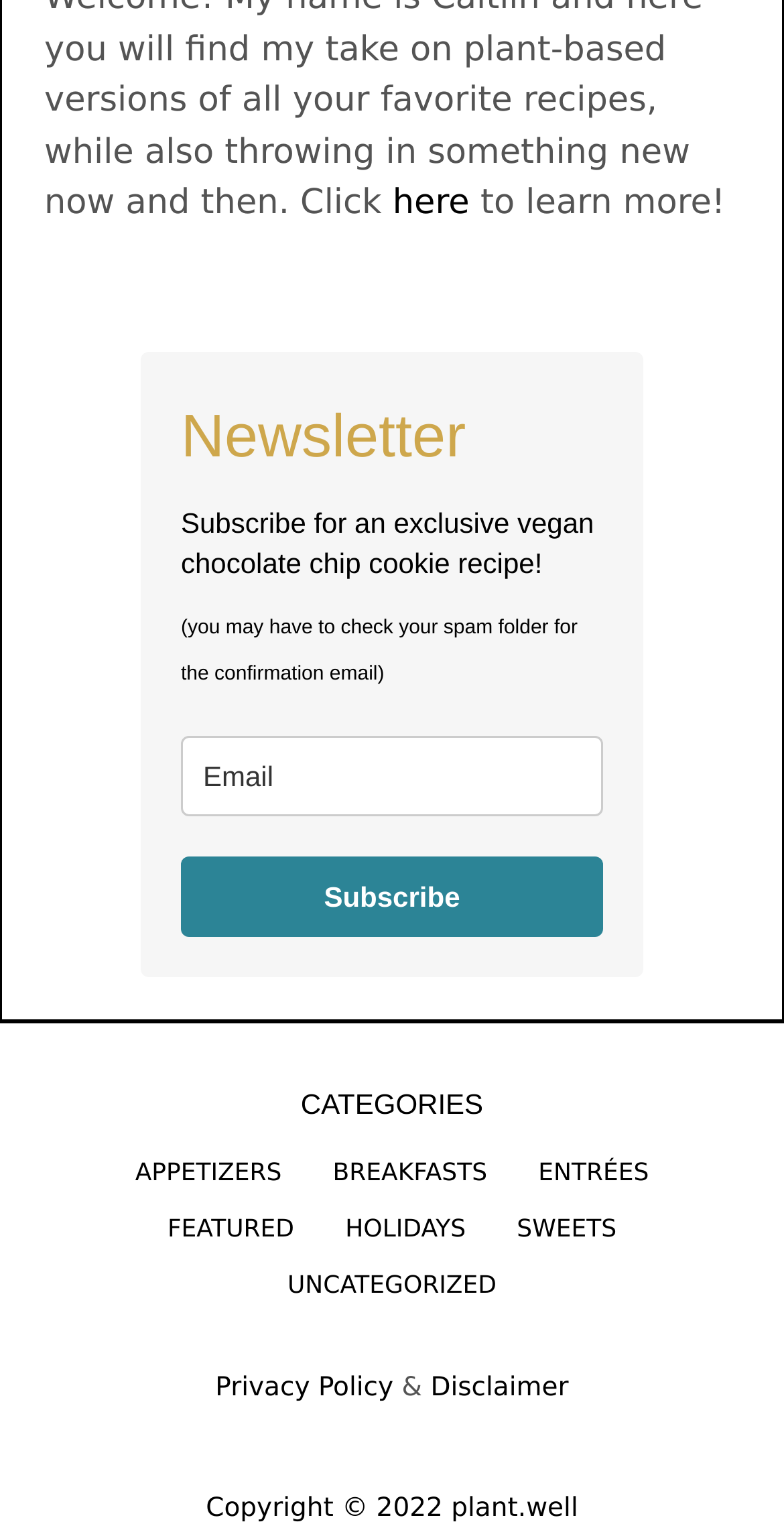Provide a brief response to the question using a single word or phrase: 
What is the purpose of the newsletter subscription?

Get exclusive vegan recipe